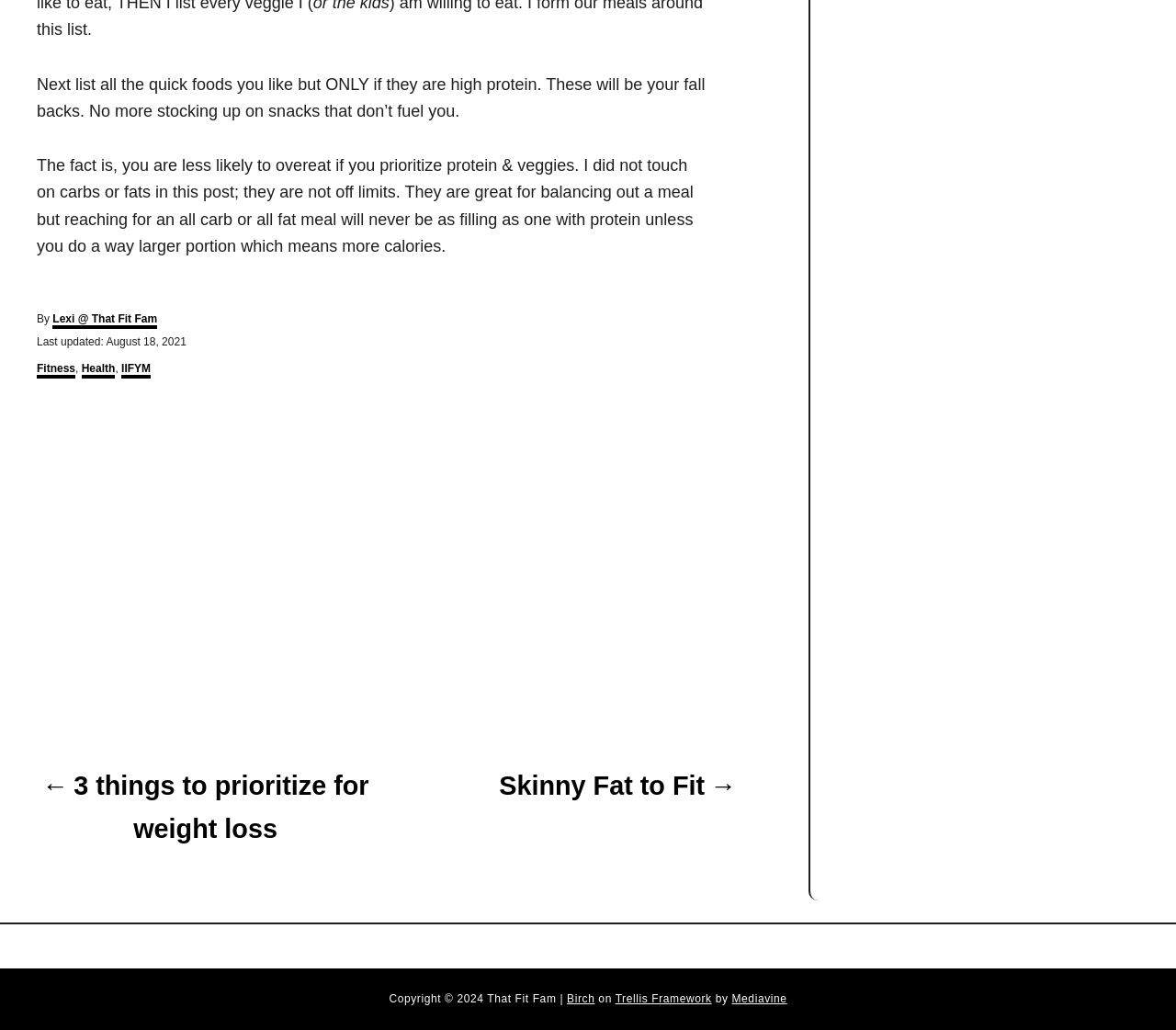Please find the bounding box coordinates in the format (top-left x, top-left y, bottom-right x, bottom-right y) for the given element description. Ensure the coordinates are floating point numbers between 0 and 1. Description: Read FullRead Full

None